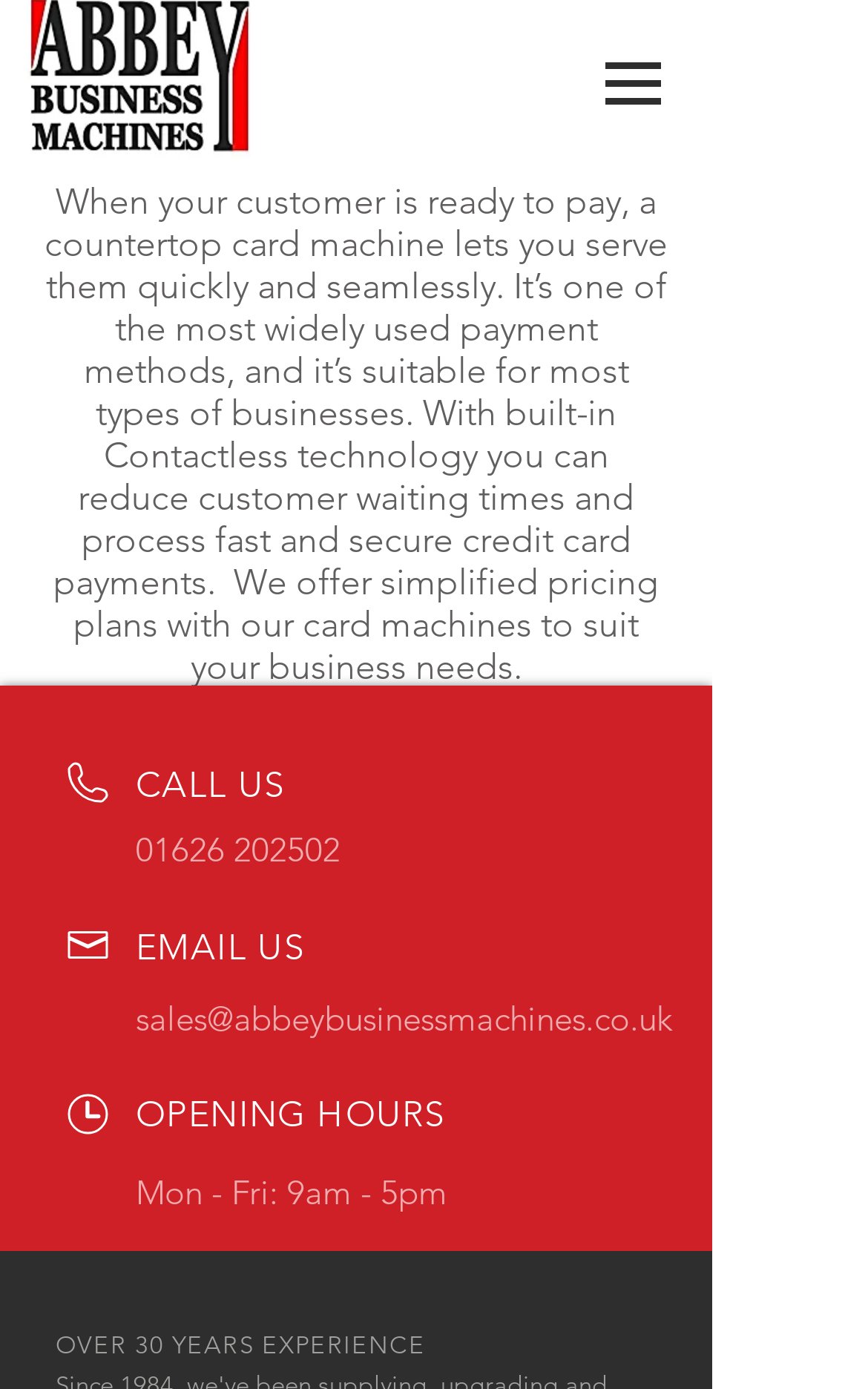Find the coordinates for the bounding box of the element with this description: "sales@abbeybusinessmachines.co.uk".

[0.156, 0.718, 0.774, 0.748]